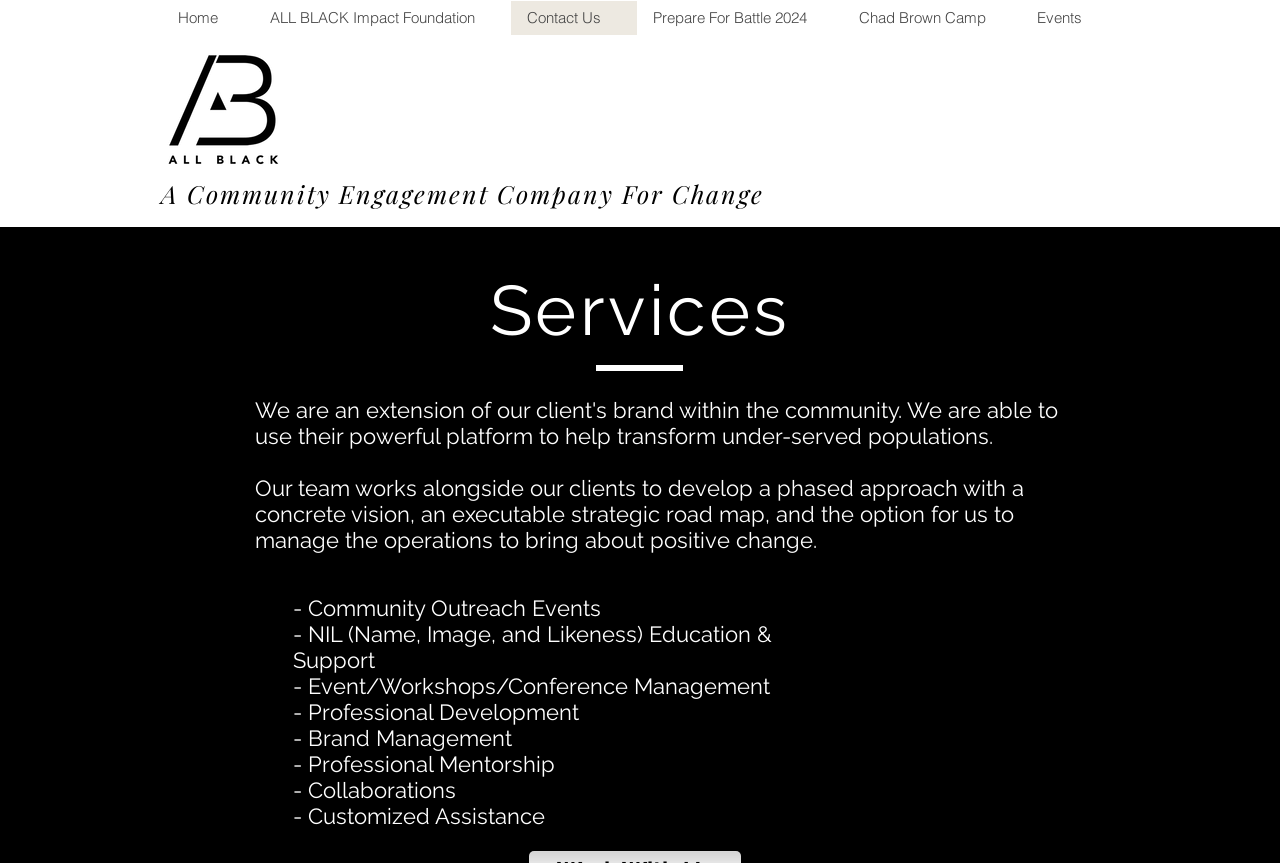How many services are offered?
Answer the question in as much detail as possible.

The webpage lists out the services offered by the company, which include Community Outreach Events, NIL Education & Support, Event/Workshops/Conference Management, Professional Development, Brand Management, Professional Mentorship, Collaborations, and Customized Assistance. There are 9 services in total.